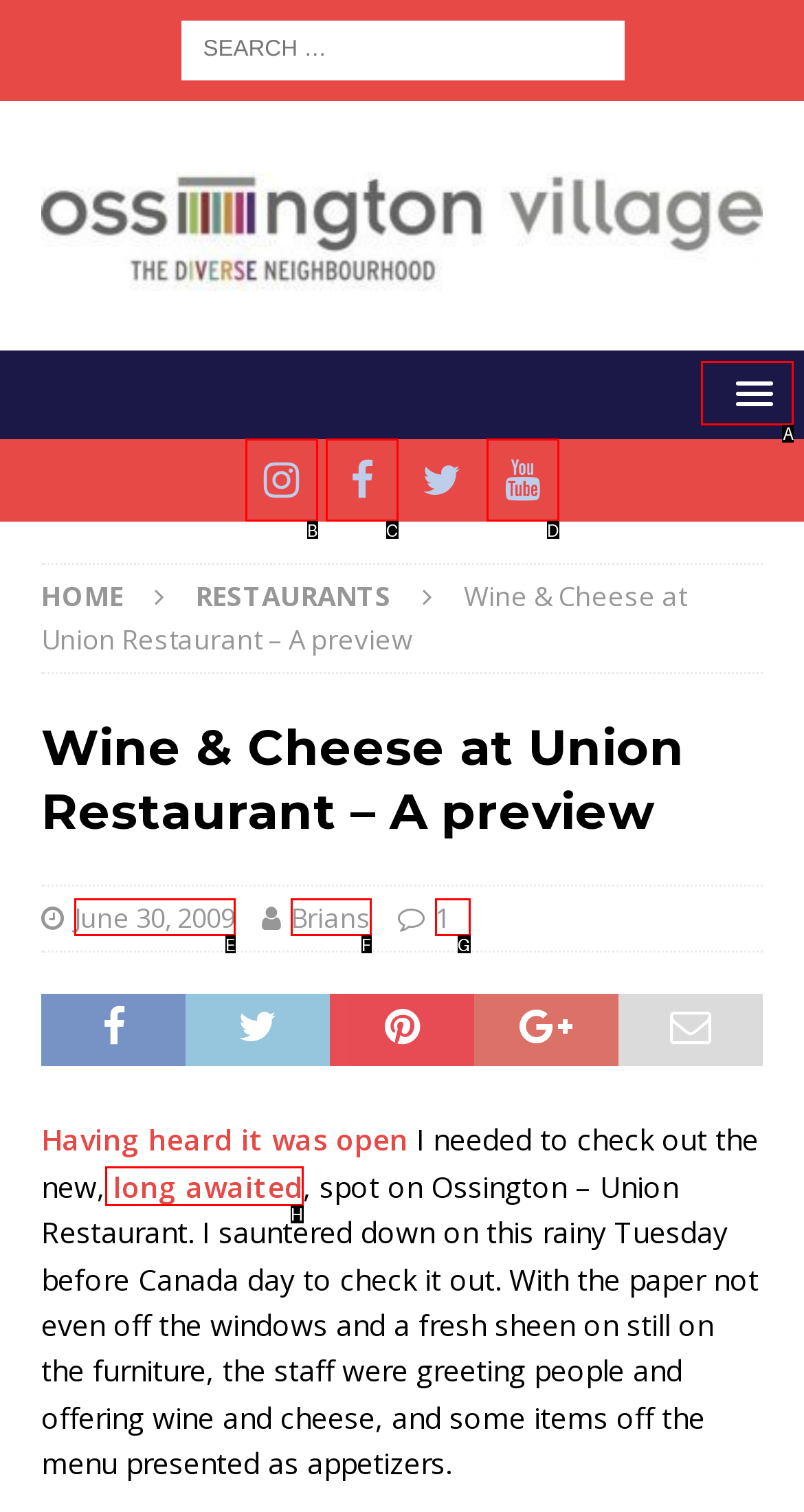Identify the letter of the UI element you need to select to accomplish the task: Open the menu.
Respond with the option's letter from the given choices directly.

A